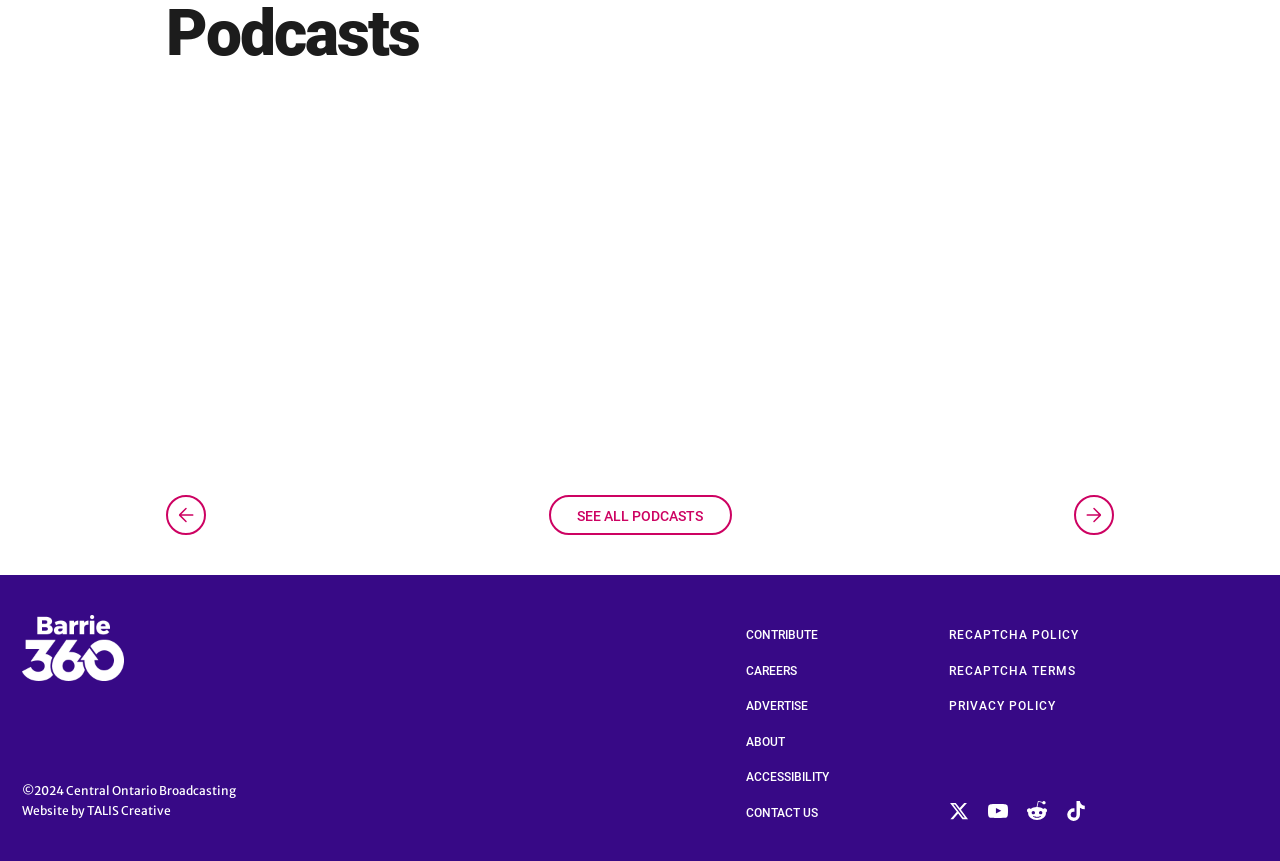Identify the bounding box for the given UI element using the description provided. Coordinates should be in the format (top-left x, top-left y, bottom-right x, bottom-right y) and must be between 0 and 1. Here is the description: Central Ontario Broadcasting

[0.052, 0.91, 0.184, 0.927]